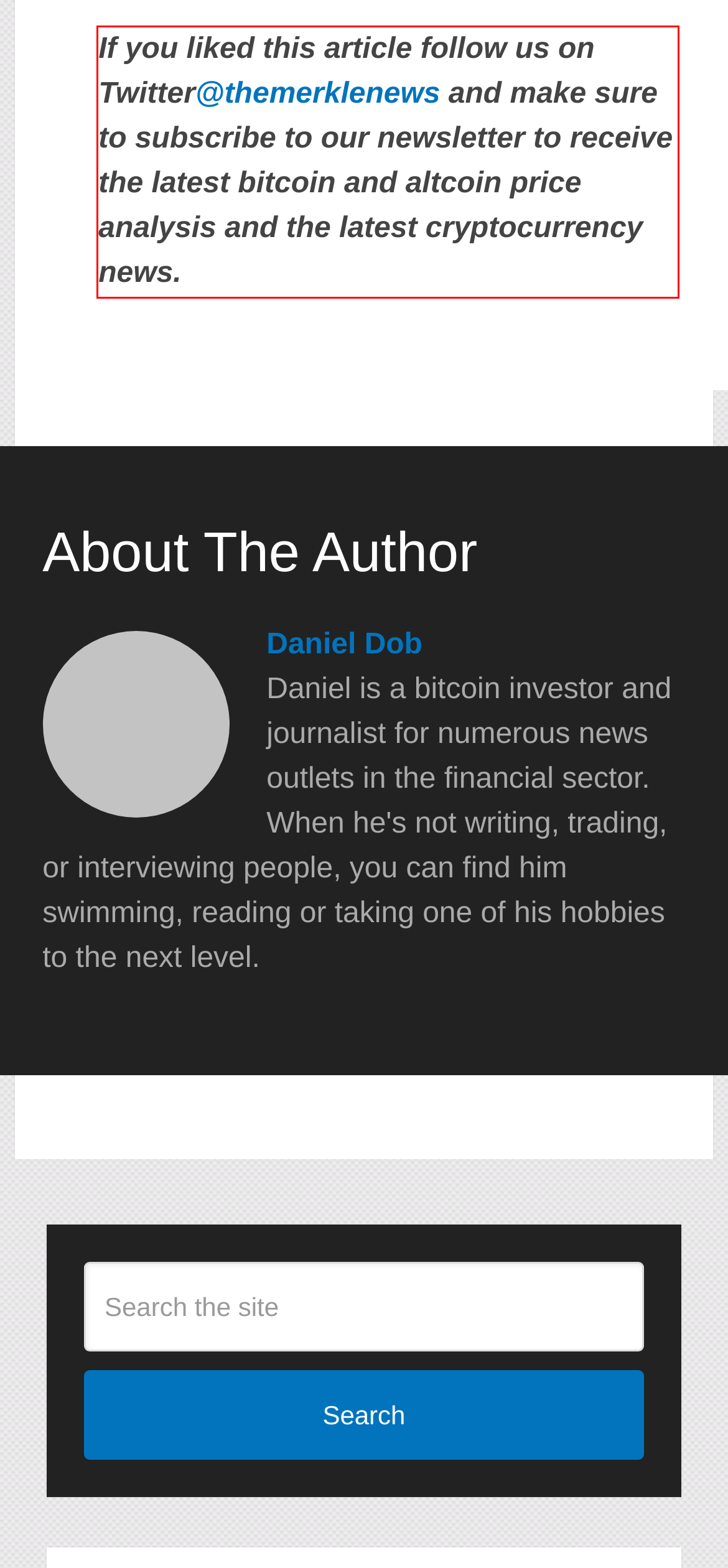You have a screenshot of a webpage, and there is a red bounding box around a UI element. Utilize OCR to extract the text within this red bounding box.

If you liked this article follow us on Twitter@themerklenews and make sure to subscribe to our newsletter to receive the latest bitcoin and altcoin price analysis and the latest cryptocurrency news.